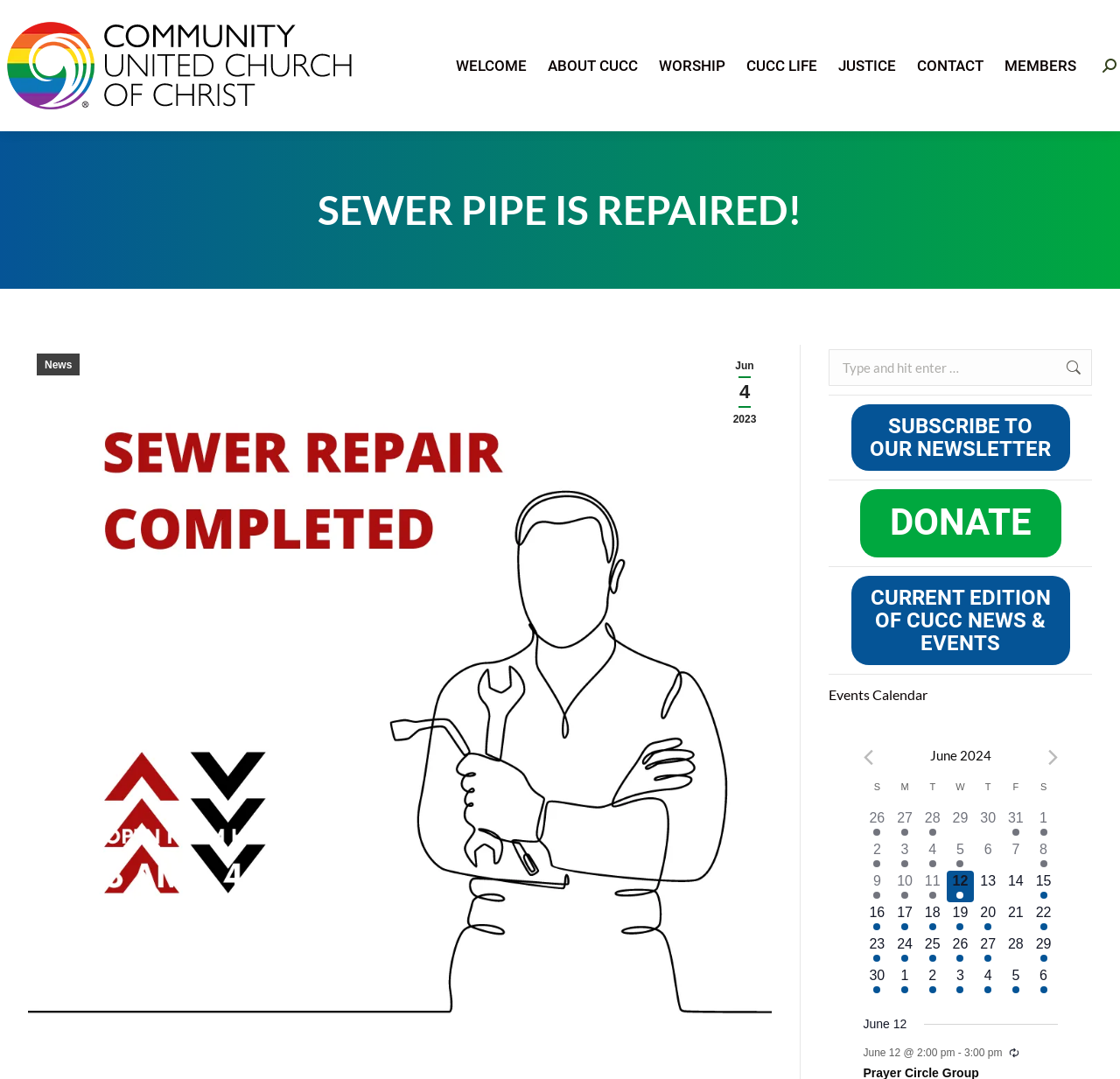Show the bounding box coordinates of the region that should be clicked to follow the instruction: "View the current edition of CUCC news and events."

[0.76, 0.534, 0.955, 0.616]